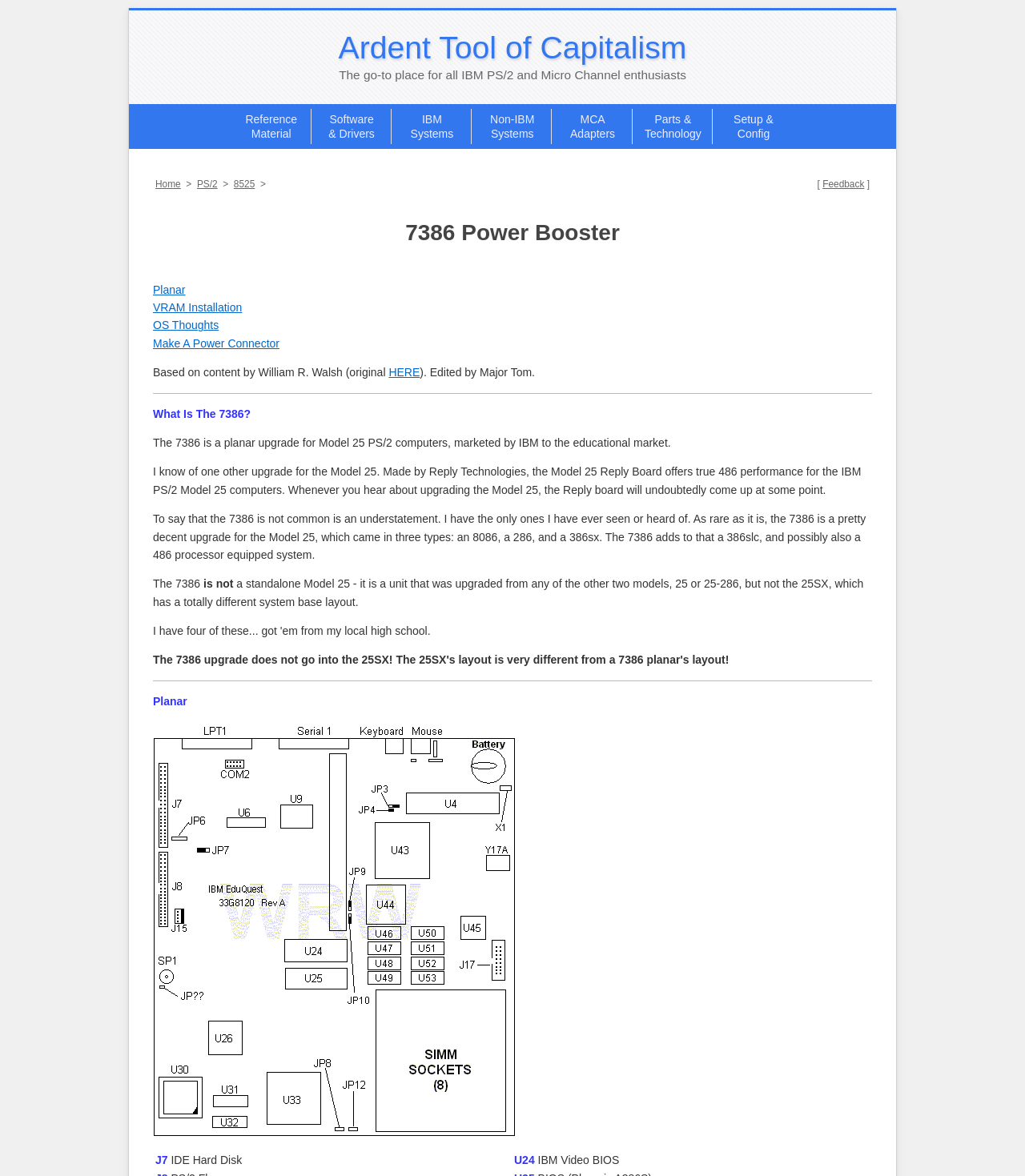Please pinpoint the bounding box coordinates for the region I should click to adhere to this instruction: "Go to Ardent Tool of Capitalism".

[0.33, 0.026, 0.67, 0.055]